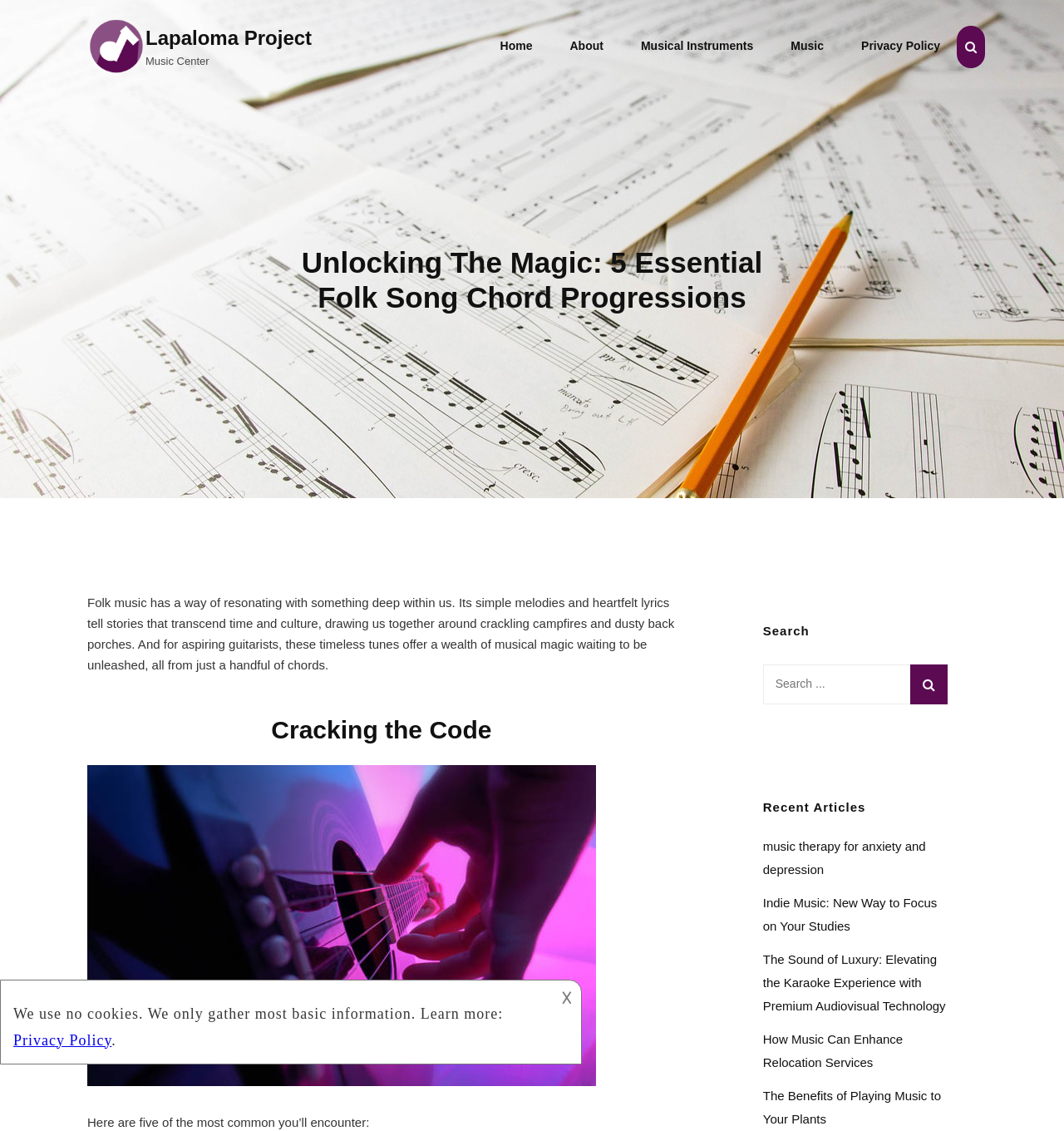From the webpage screenshot, identify the region described by Musical Instruments. Provide the bounding box coordinates as (top-left x, top-left y, bottom-right x, bottom-right y), with each value being a floating point number between 0 and 1.

[0.587, 0.023, 0.724, 0.059]